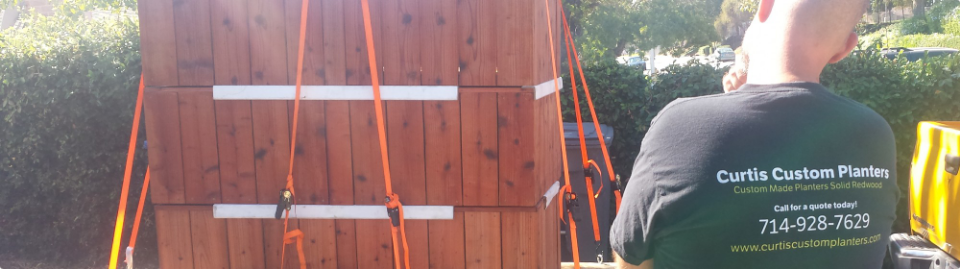Elaborate on the image with a comprehensive description.

The image showcases a skilled worker from Curtis Custom Planters, wearing a black t-shirt featuring the company name and contact information, as he oversees the secure transportation of a stacked set of handcrafted redwood planters. These planters, bound tightly with bright orange straps, highlight the craftsmanship and durability that Curtis Custom Planters is known for. The lush greenery in the background frames the scene, emphasizing the rustic appeal of the redwood and its suitability for outdoor use. This moment reflects the company’s commitment to quality and service, inviting potential customers to reach out for custom-made planter solutions.